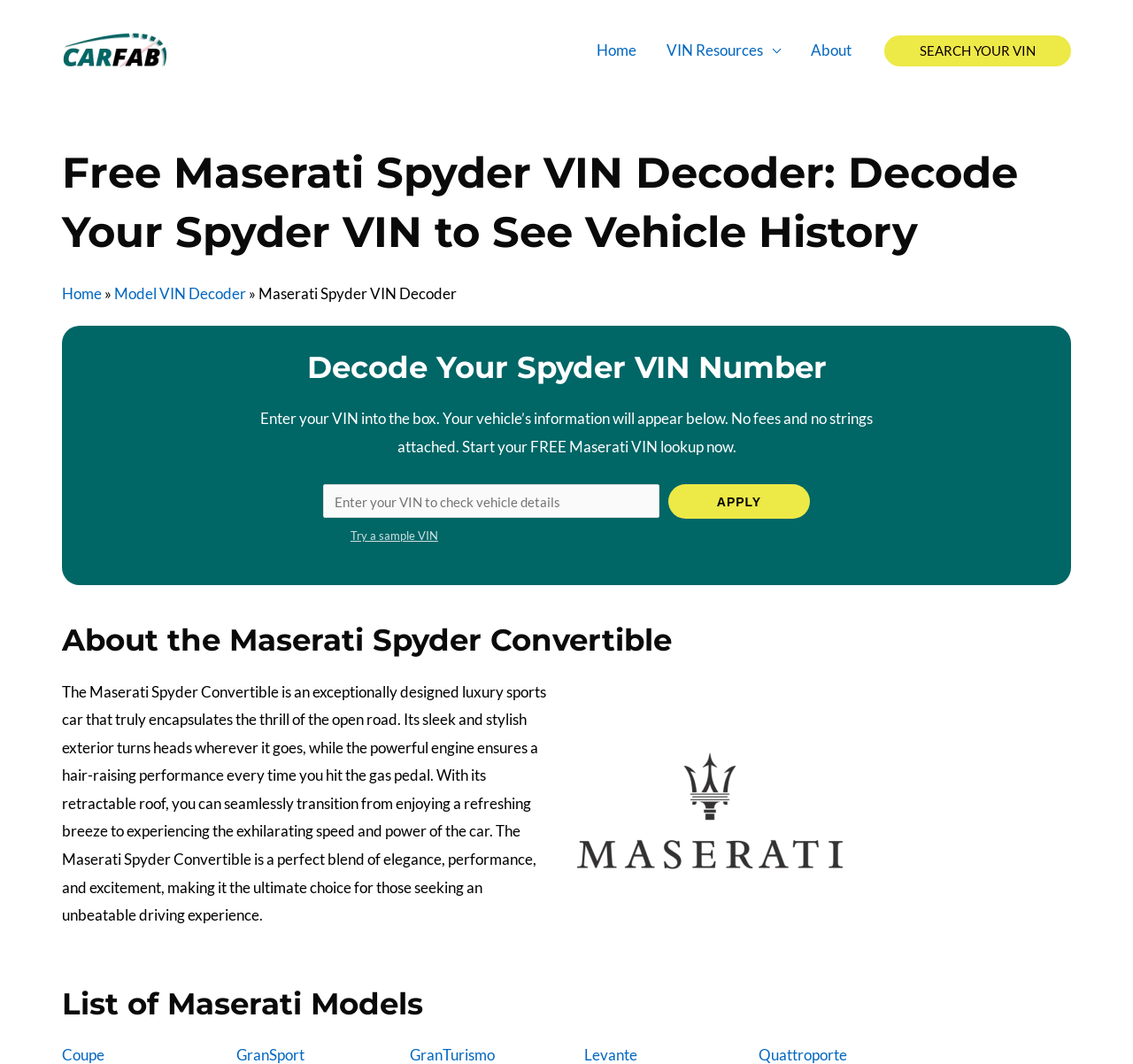Provide the bounding box coordinates in the format (top-left x, top-left y, bottom-right x, bottom-right y). All values are floating point numbers between 0 and 1. Determine the bounding box coordinate of the UI element described as: Levante

[0.516, 0.982, 0.562, 1.0]